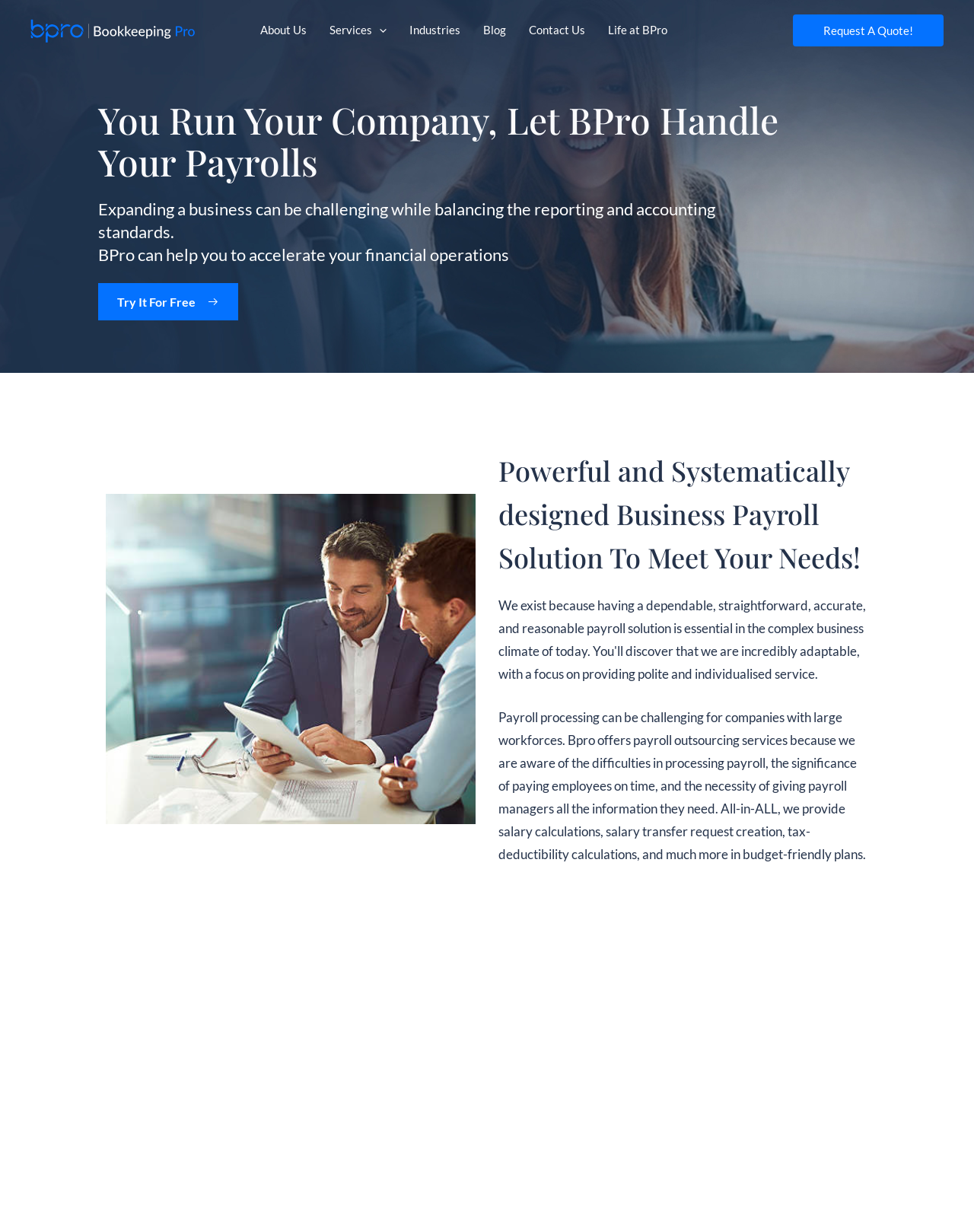Please find the bounding box coordinates of the section that needs to be clicked to achieve this instruction: "Click on the 'About Us' link".

[0.255, 0.018, 0.327, 0.029]